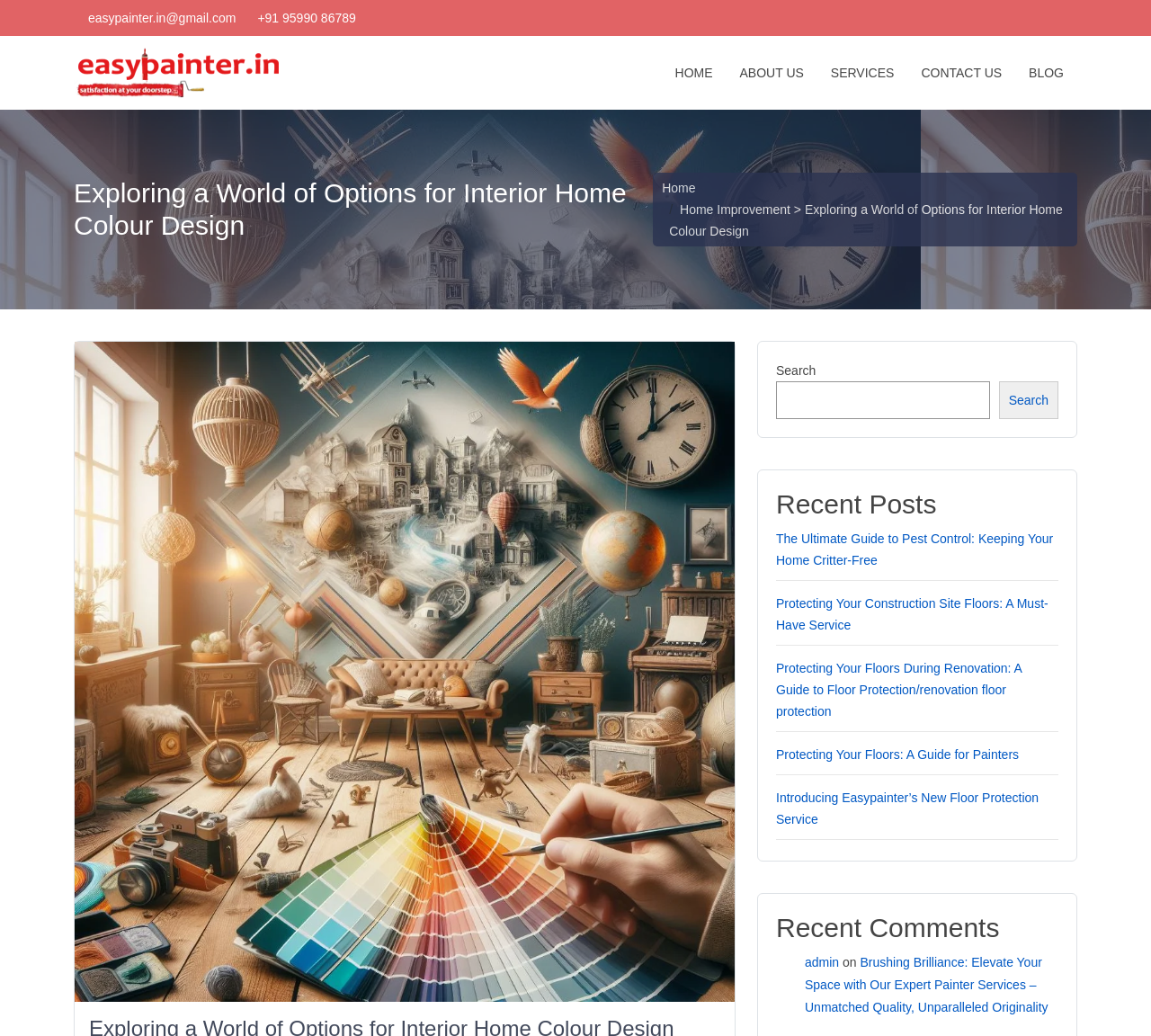Identify the bounding box coordinates of the element to click to follow this instruction: 'Read the blog post about pest control'. Ensure the coordinates are four float values between 0 and 1, provided as [left, top, right, bottom].

[0.674, 0.513, 0.915, 0.548]